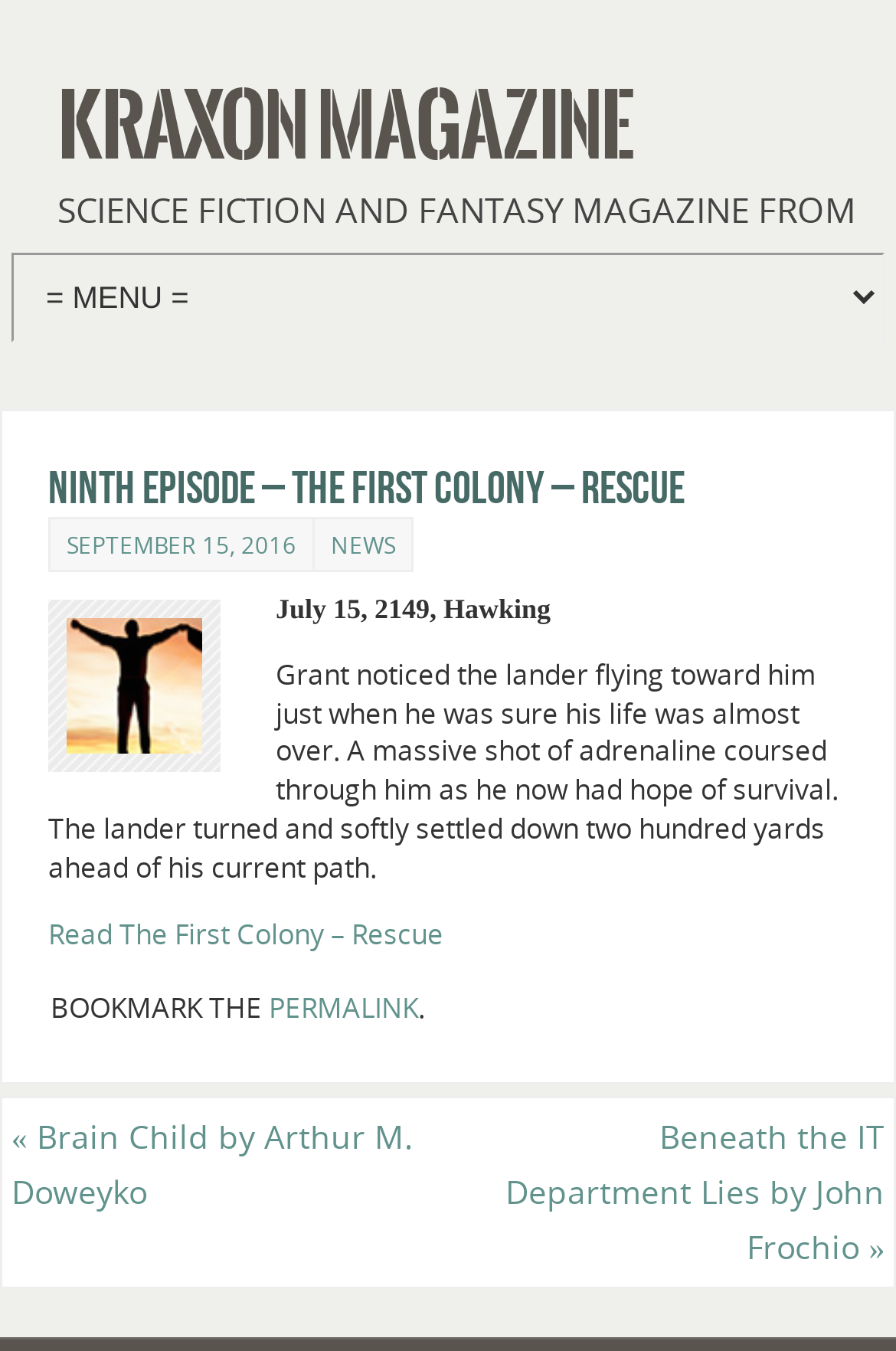Describe in detail what you see on the webpage.

The webpage is about the ninth episode of a science fiction and fantasy magazine from Kraxon Publishing, titled "The First Colony – Rescue". At the top, there is a link to "KRAXON MAGAZINE" and a brief description of the magazine. Below this, there is a combobox that has a popup menu.

The main content of the page is divided into sections. The first section has a heading with the title of the episode, followed by a link to the date "SEPTEMBER 15, 2016" and another link to "NEWS". To the right of these links, there is an image related to the episode.

Below the image, there is a paragraph of text that describes a scene from the episode, where a character named Grant notices a lander flying towards him. This is followed by a link to "Read The First Colony – Rescue", which suggests that the full episode can be accessed through this link.

Further down, there are two more sections. The first section has a static text "BOOKMARK THE" followed by a link to "PERMALINK" and a period. The second section has two links to other episodes, "Brain Child by Arthur M. Doweyko" and "Beneath the IT Department Lies by John Frochio", which are likely previous or next episodes in the series.